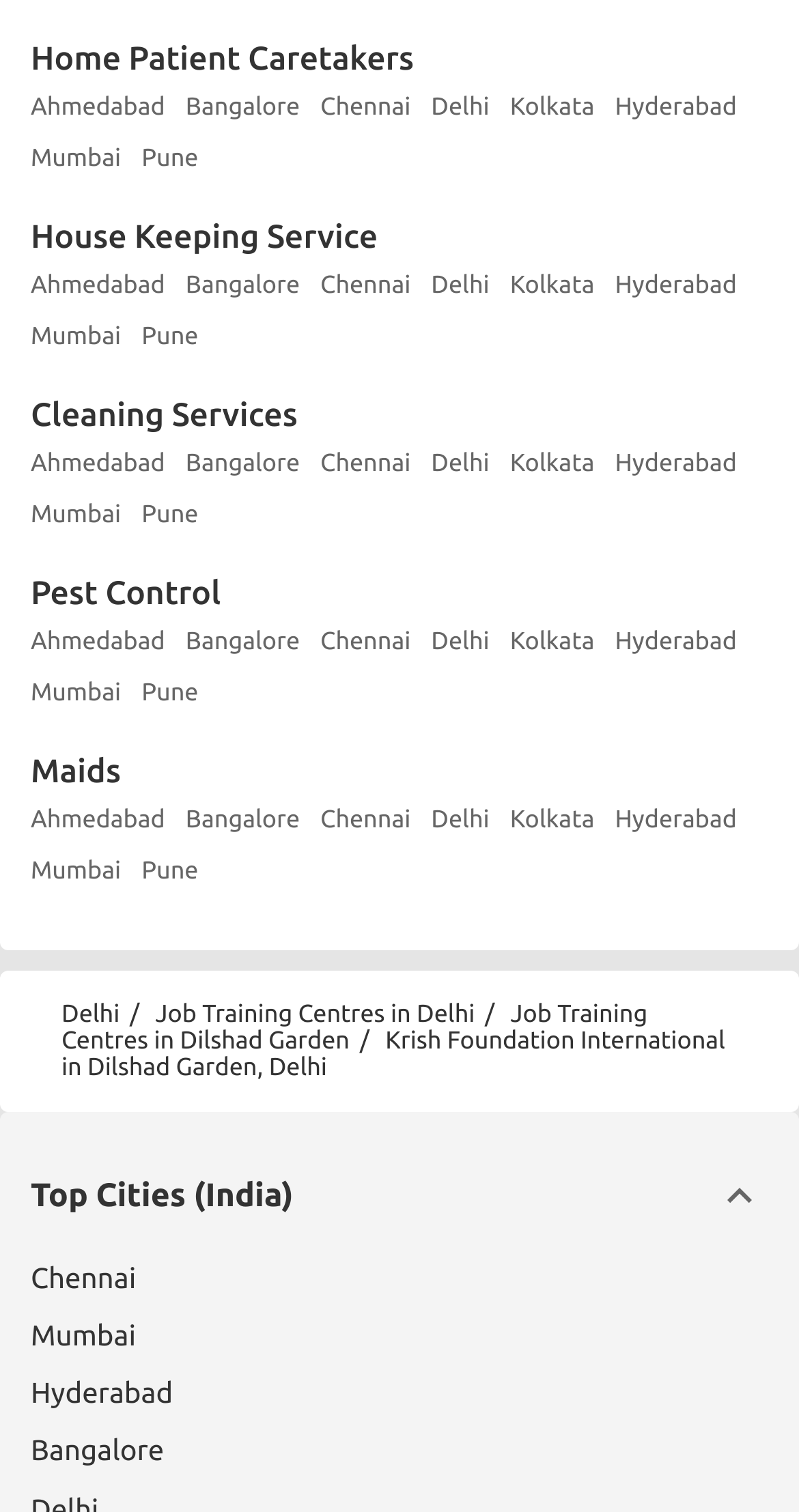Determine the bounding box coordinates of the clickable region to execute the instruction: "Check Maids service in Hyderabad". The coordinates should be four float numbers between 0 and 1, denoted as [left, top, right, bottom].

[0.77, 0.532, 0.922, 0.553]